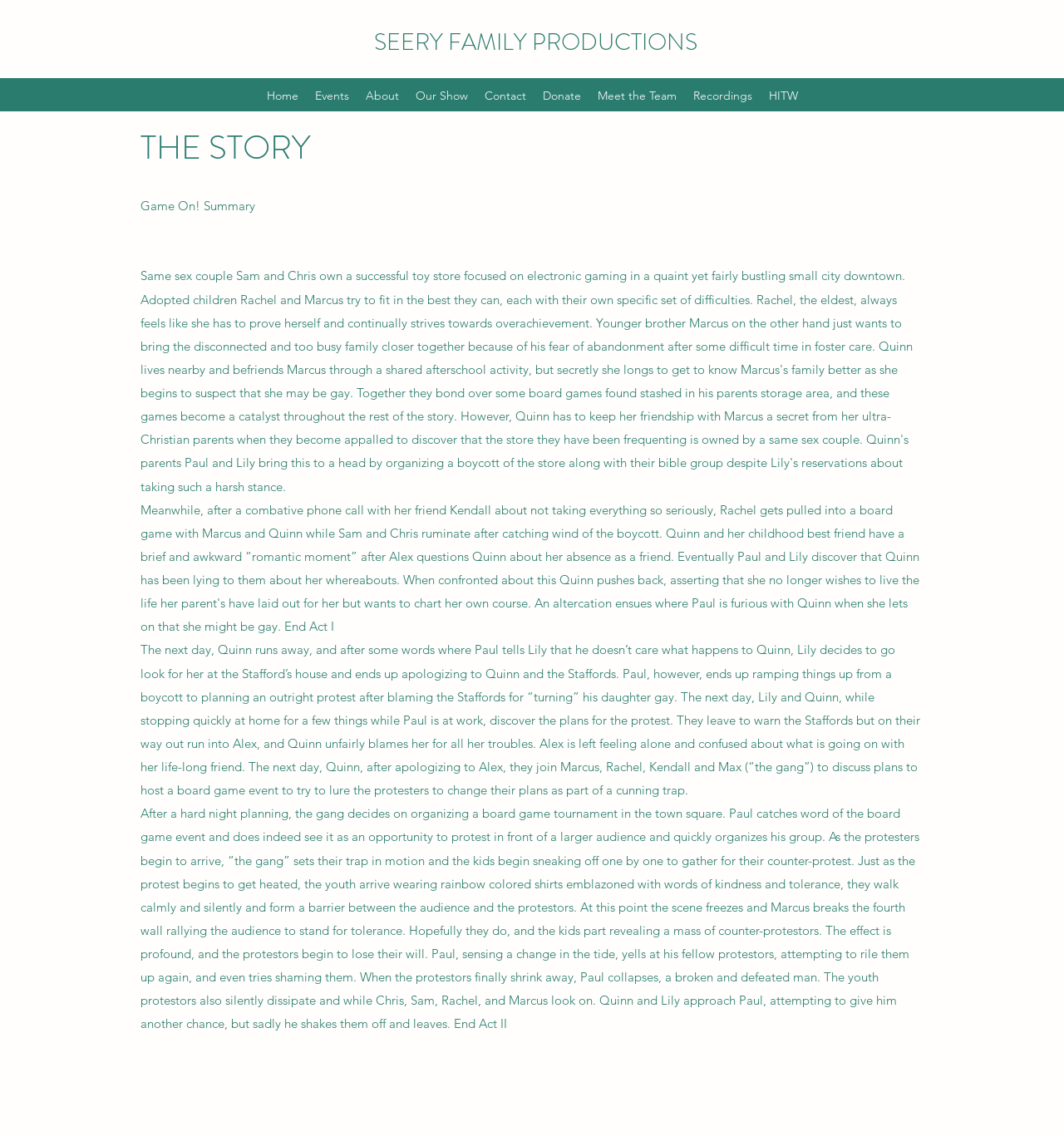Based on the element description, predict the bounding box coordinates (top-left x, top-left y, bottom-right x, bottom-right y) for the UI element in the screenshot: Contact

[0.447, 0.073, 0.502, 0.095]